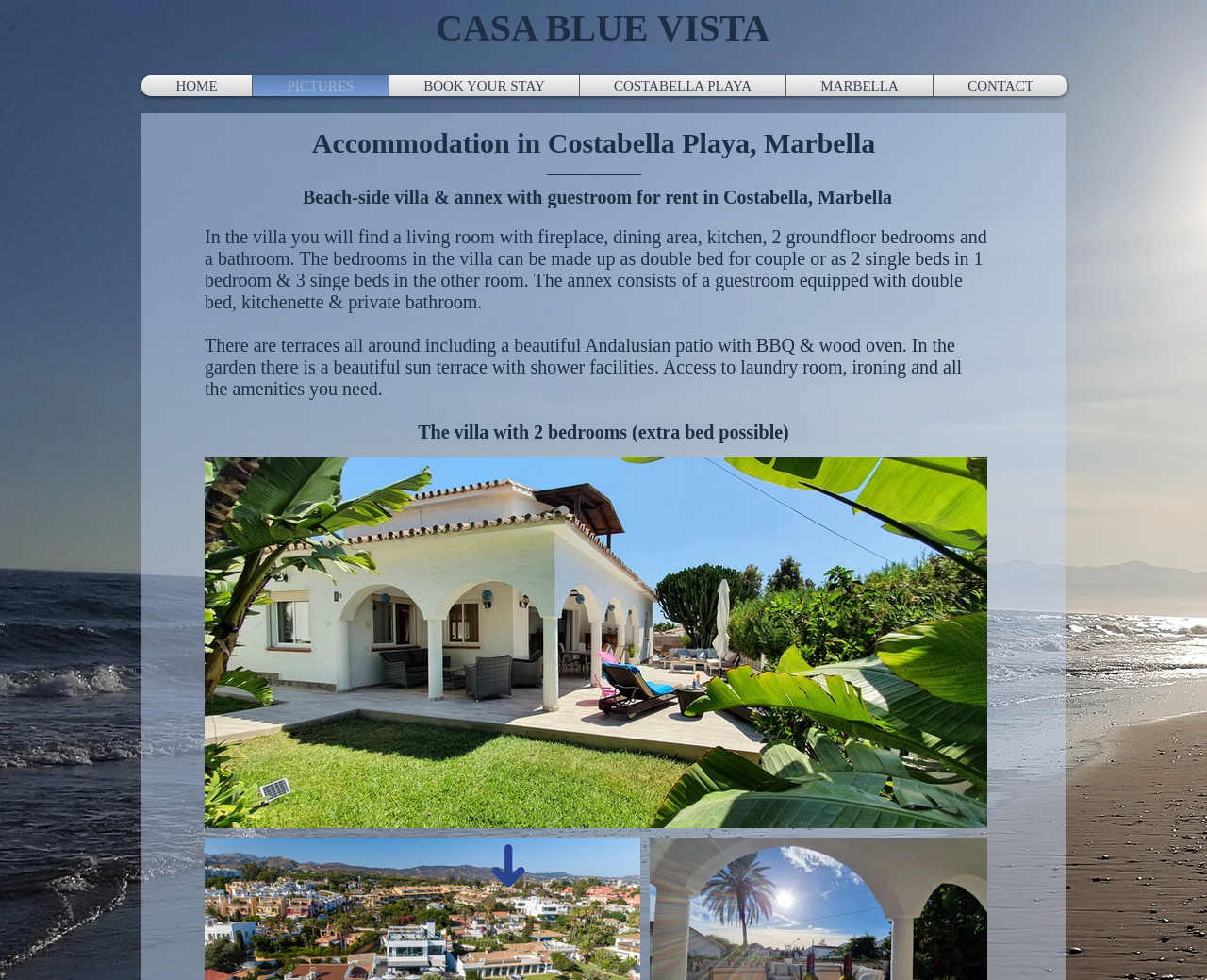Please use the details from the image to answer the following question comprehensively:
What is the location of the villa?

I determined the location of the villa by reading the heading 'Accommodation in Costabella Playa, Marbella' and the static text 'Beach-side villa & annex with guestroom for rent in Costabella, Marbella'.